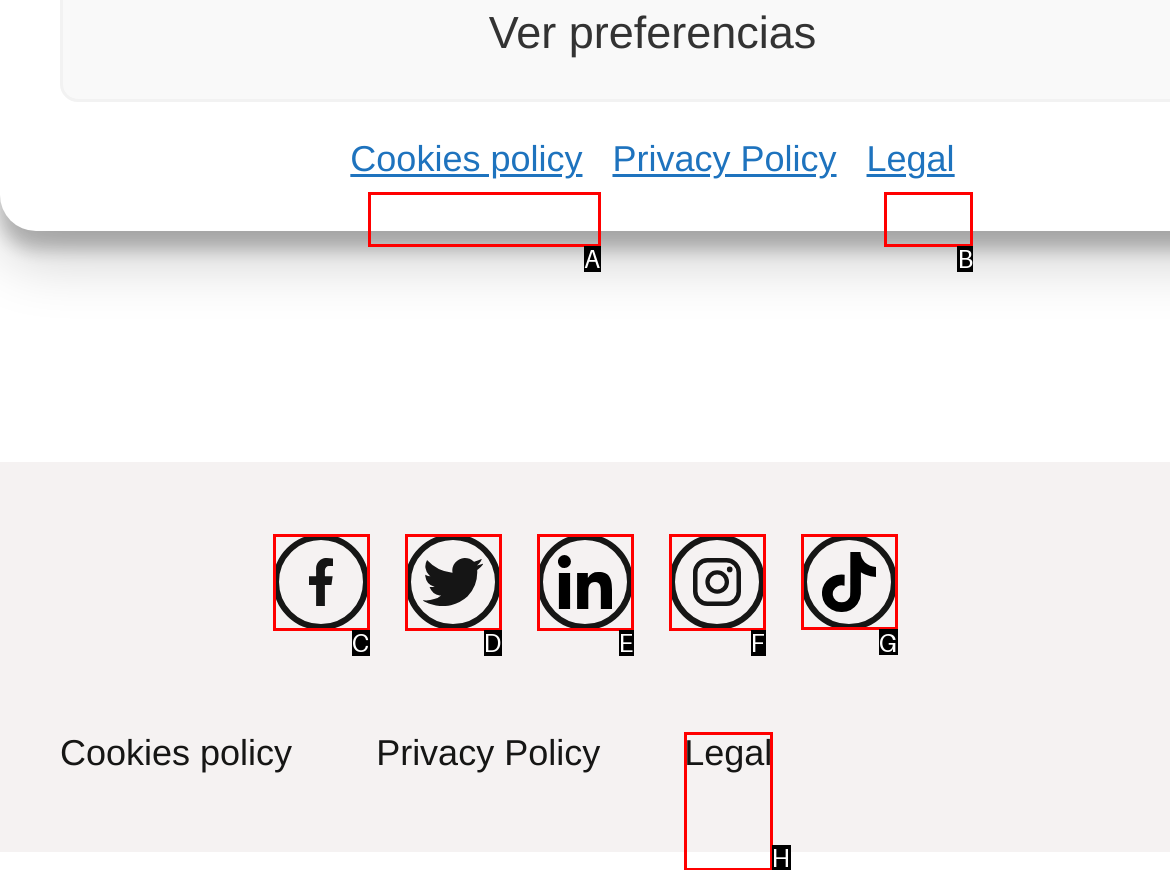Determine which HTML element I should select to execute the task: check TikTok page
Reply with the corresponding option's letter from the given choices directly.

G